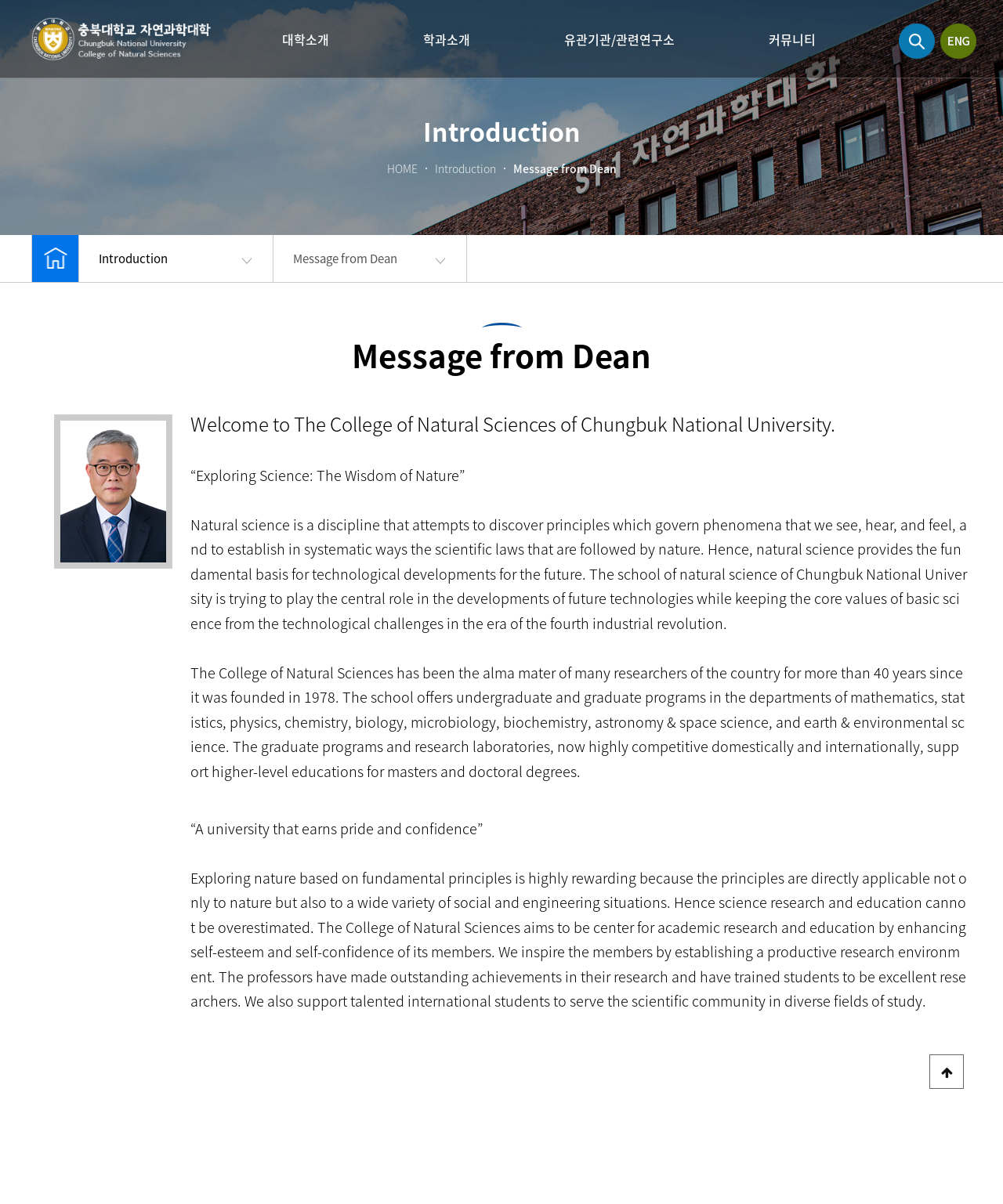What is the goal of the College of Natural Sciences?
Please give a well-detailed answer to the question.

Based on the webpage content, I can see that the College of Natural Sciences aims to be a center for academic research and education, as stated in the introduction section, 'The College of Natural Sciences aims to be center for academic research and education by enhancing self-esteem and self-confidence of its members.'